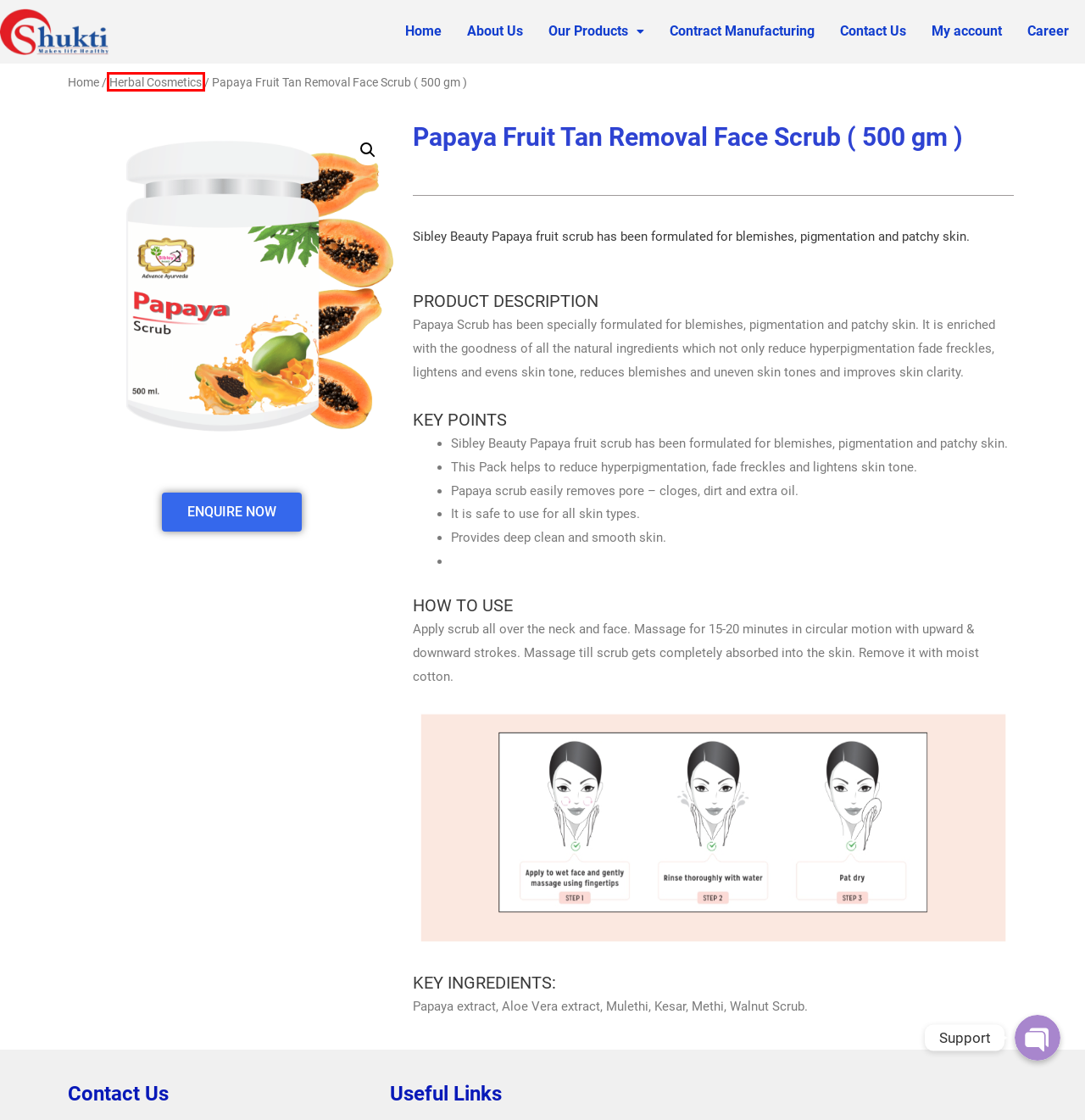View the screenshot of the webpage containing a red bounding box around a UI element. Select the most fitting webpage description for the new page shown after the element in the red bounding box is clicked. Here are the candidates:
A. Our Products – Shukti Food And Pharma
B. My account – Shukti Food And Pharma
C. Contract Manufacturing – Shukti Food And Pharma
D. Form – Shukti Food And Pharma
E. Career – Shukti Food And Pharma
F. Contact Us – Shukti Food And Pharma
G. Shukti Food And Pharma – Contract Manufacturing
H. Herbal Cosmetics – Shukti Food And Pharma

H